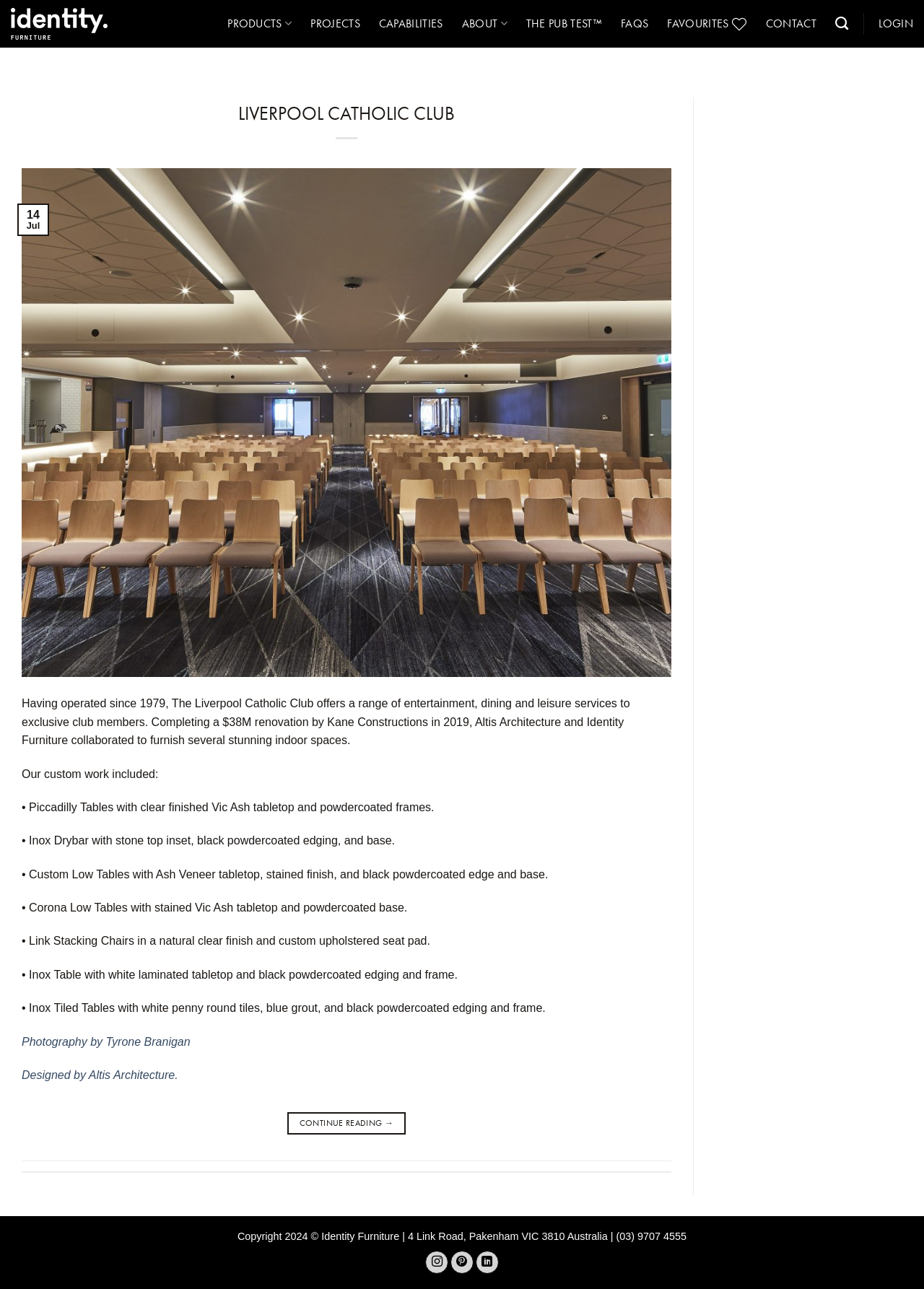How many social media platforms are linked?
Answer the question using a single word or phrase, according to the image.

3